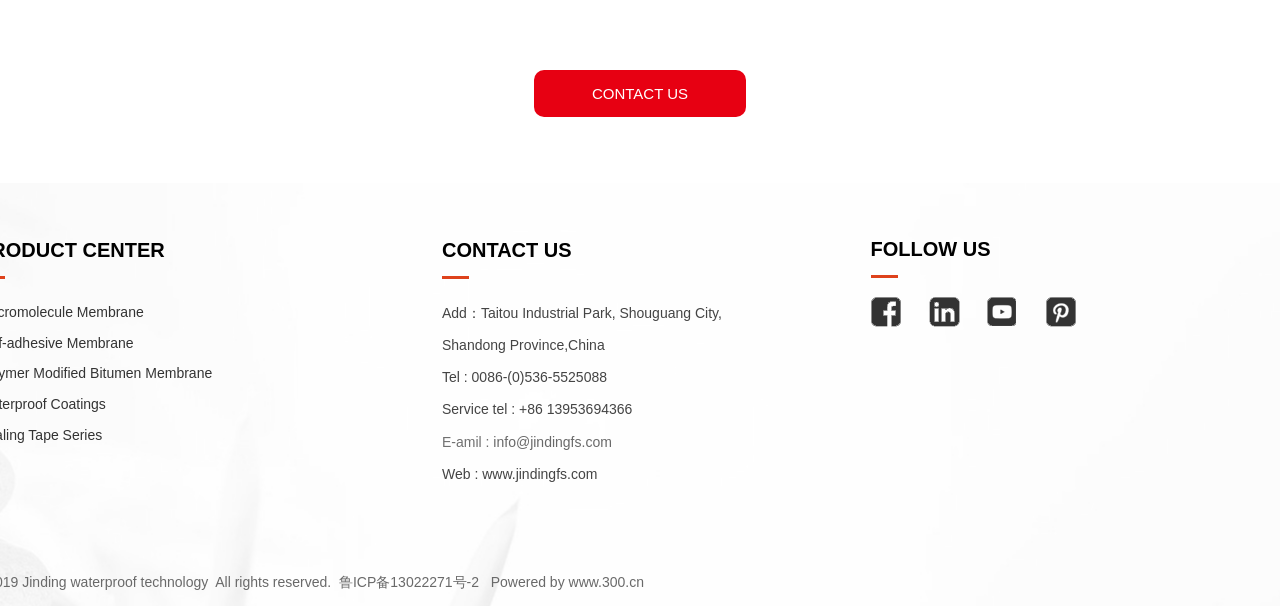What is the company's phone number?
Kindly answer the question with as much detail as you can.

I found the phone number by looking at the 'CONTACT US' section, where it says 'Tel :' followed by the phone number '0086-(0)536-5525088'.